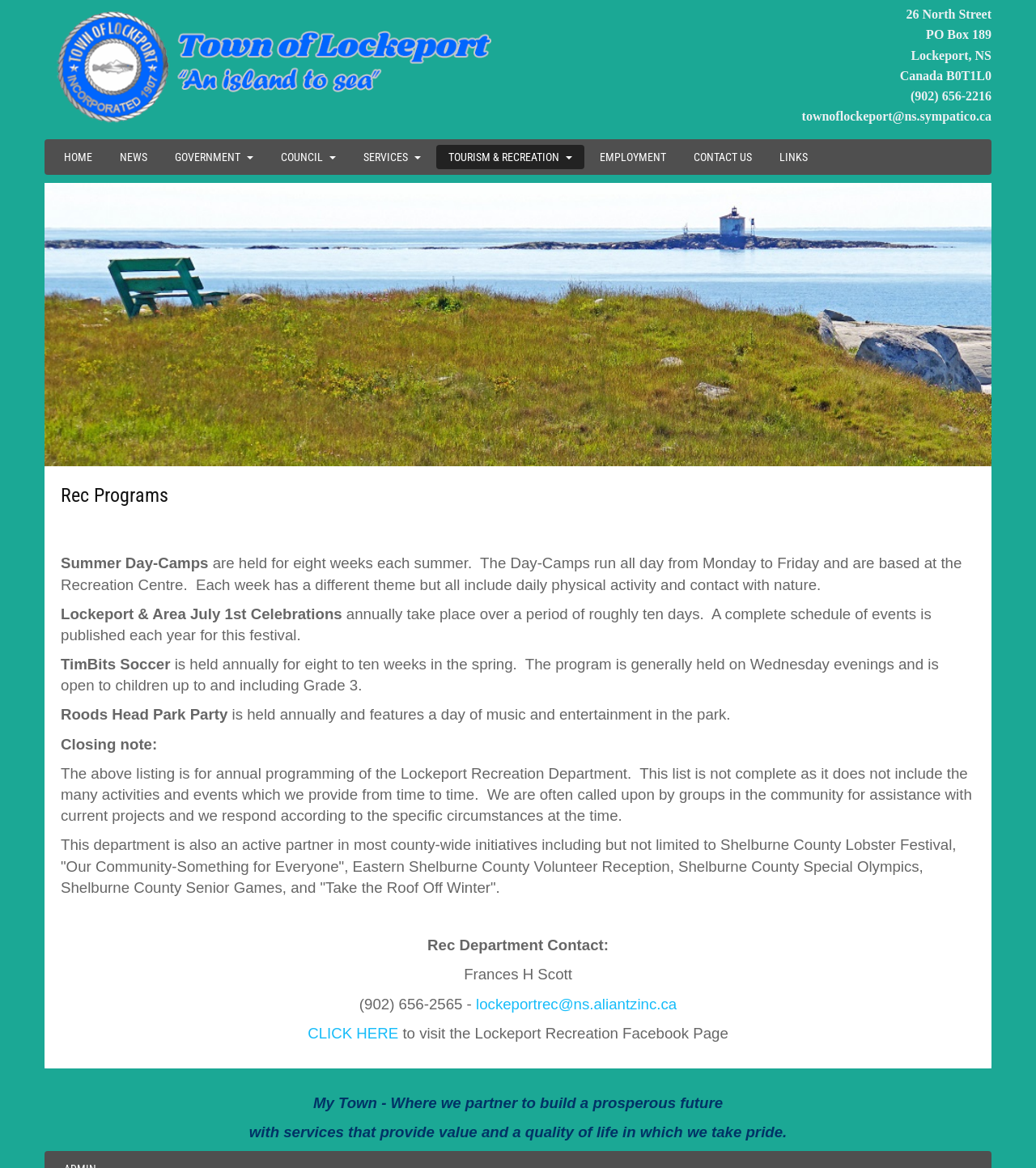What is the theme of the Day-Camps?
Give a detailed and exhaustive answer to the question.

I found the information about the Day-Camps by reading the text under the 'Rec Programs' heading. It says that the Day-Camps run for eight weeks each summer and have a different theme each week.